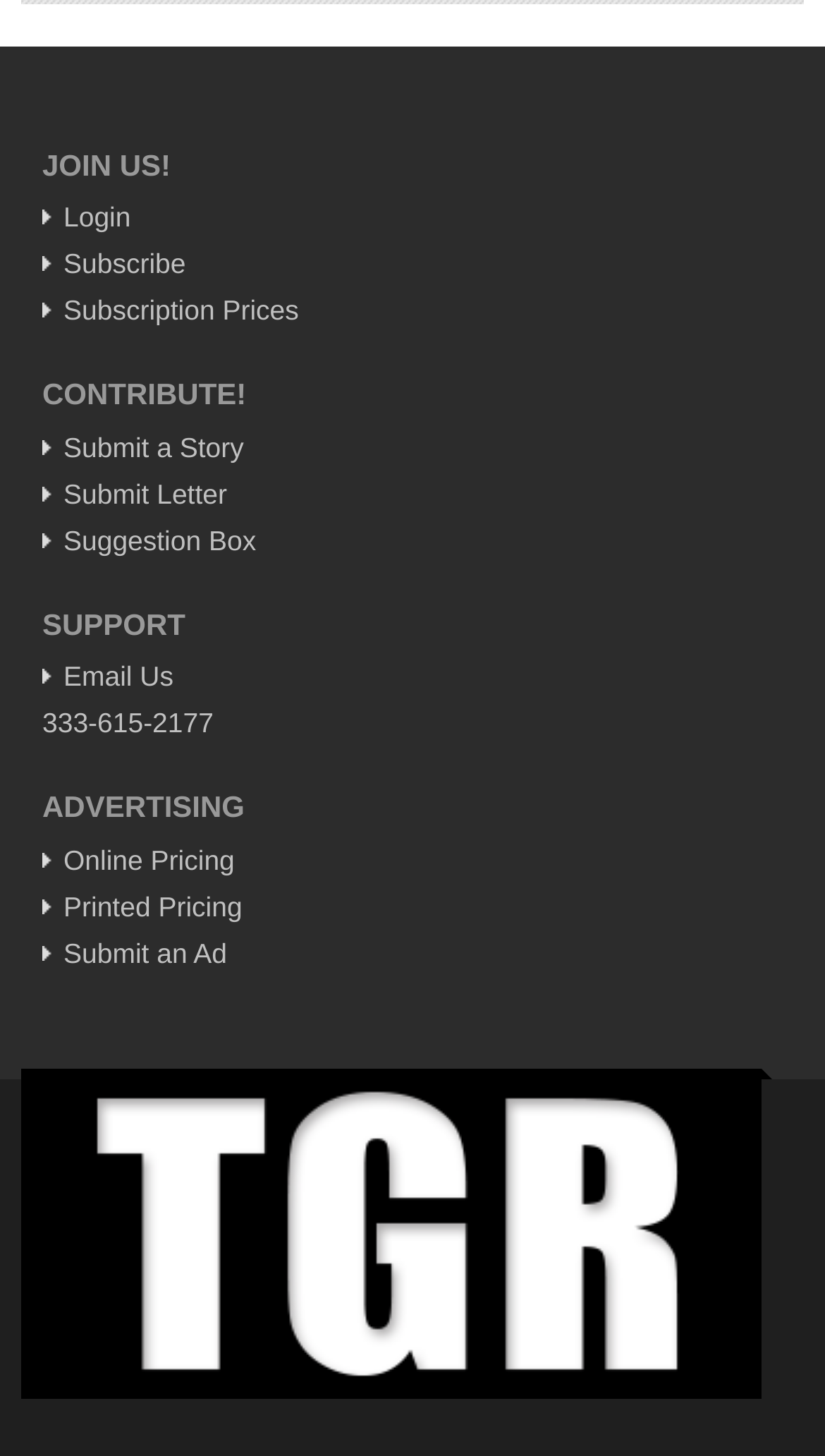Identify the bounding box coordinates of the area you need to click to perform the following instruction: "Submit a story".

[0.051, 0.296, 0.296, 0.318]